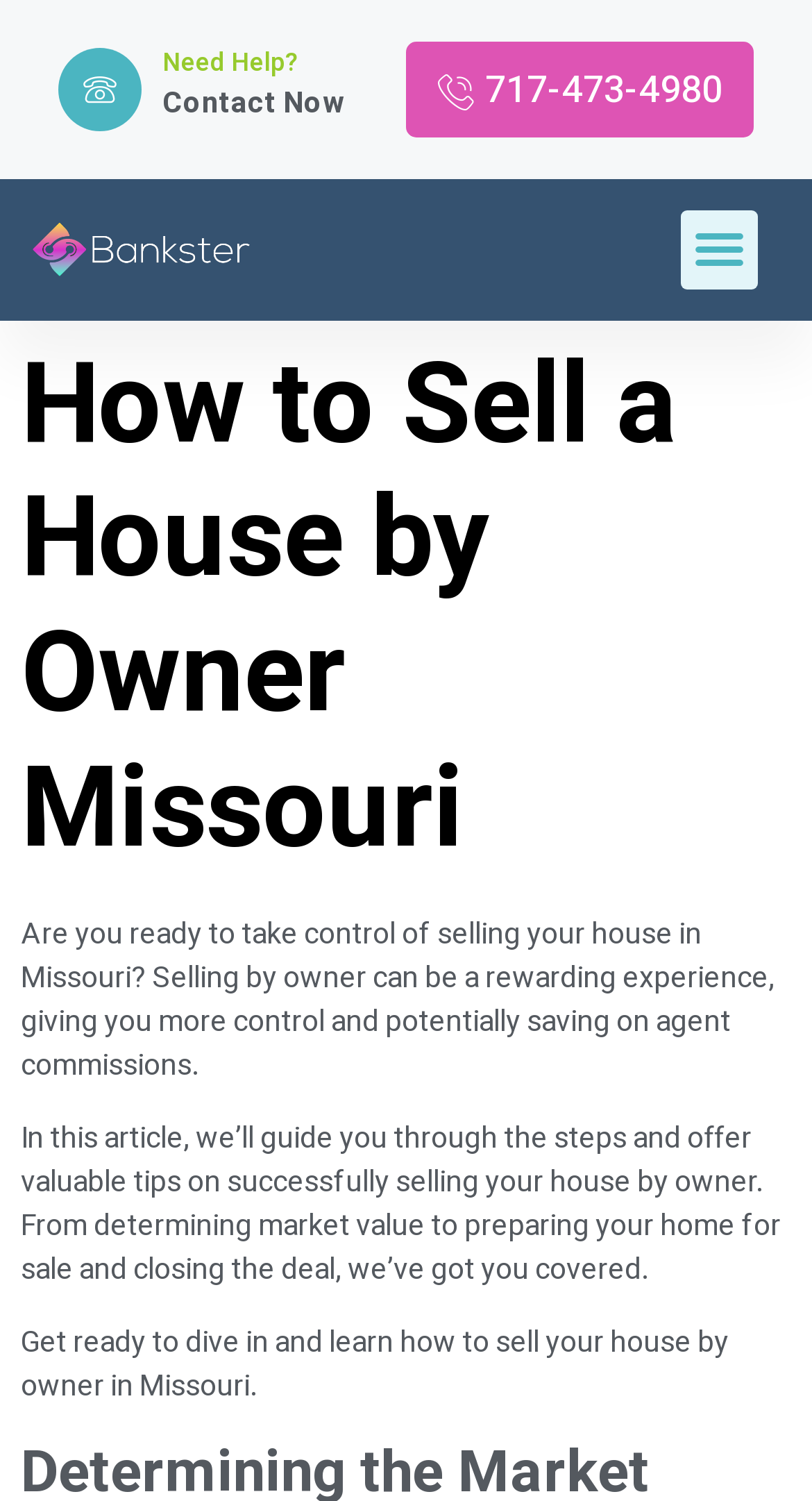Please extract the webpage's main title and generate its text content.

How to Sell a House by Owner Missouri